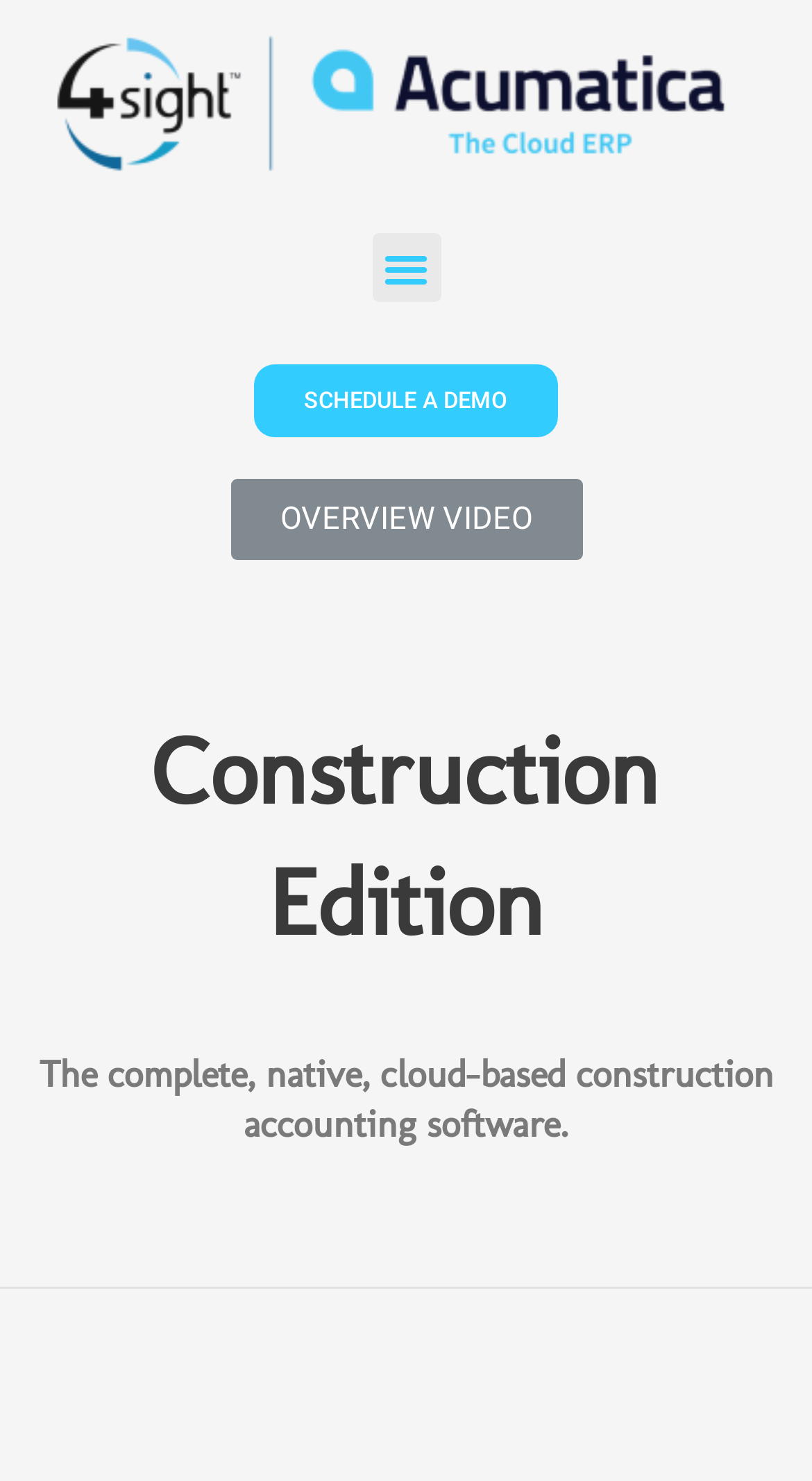Provide the bounding box coordinates of the HTML element described by the text: "SCHEDULE A DEMO".

[0.313, 0.246, 0.687, 0.296]